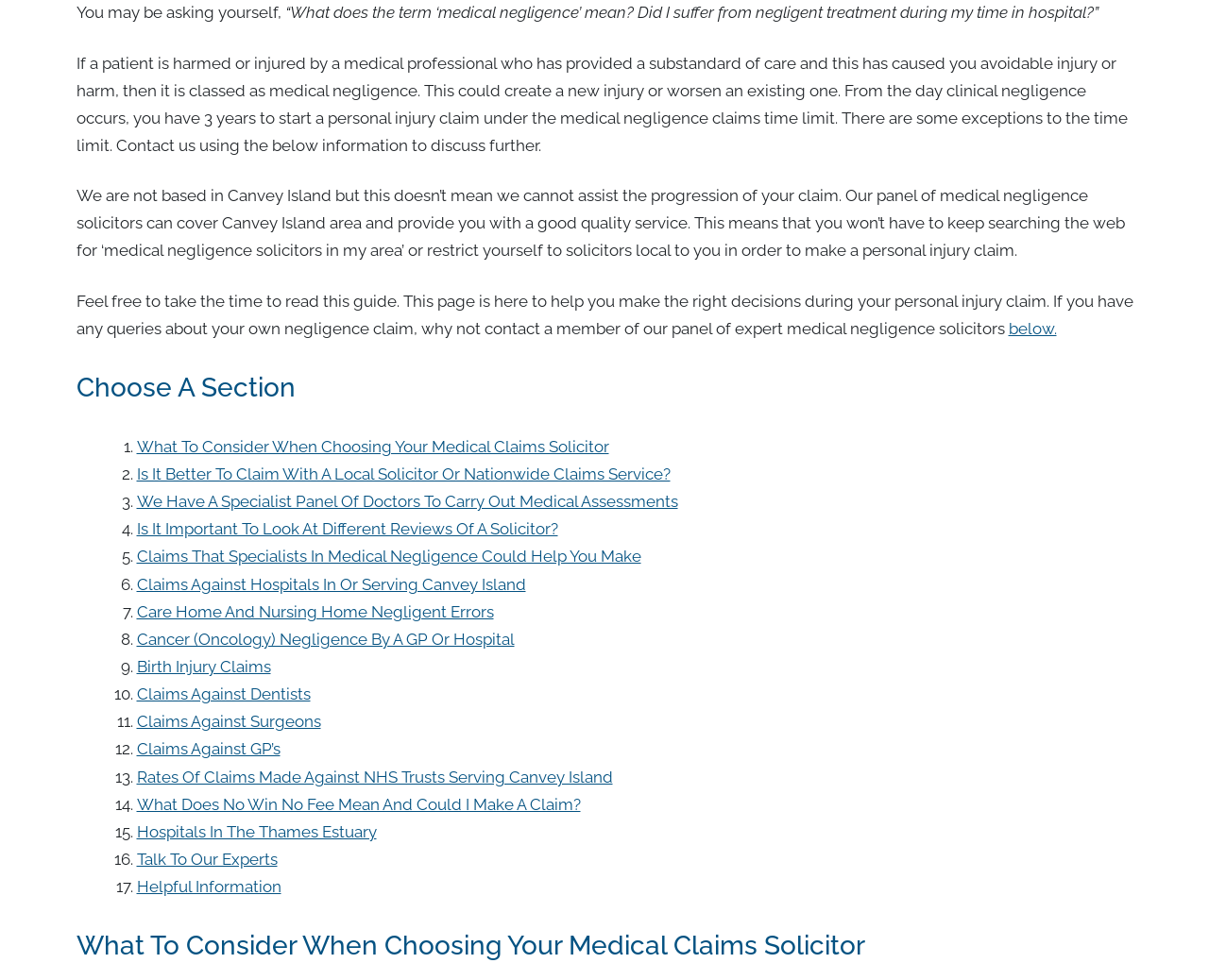Highlight the bounding box coordinates of the region I should click on to meet the following instruction: "Read 'Claims Against Hospitals In Or Serving Canvey Island'".

[0.113, 0.586, 0.435, 0.606]